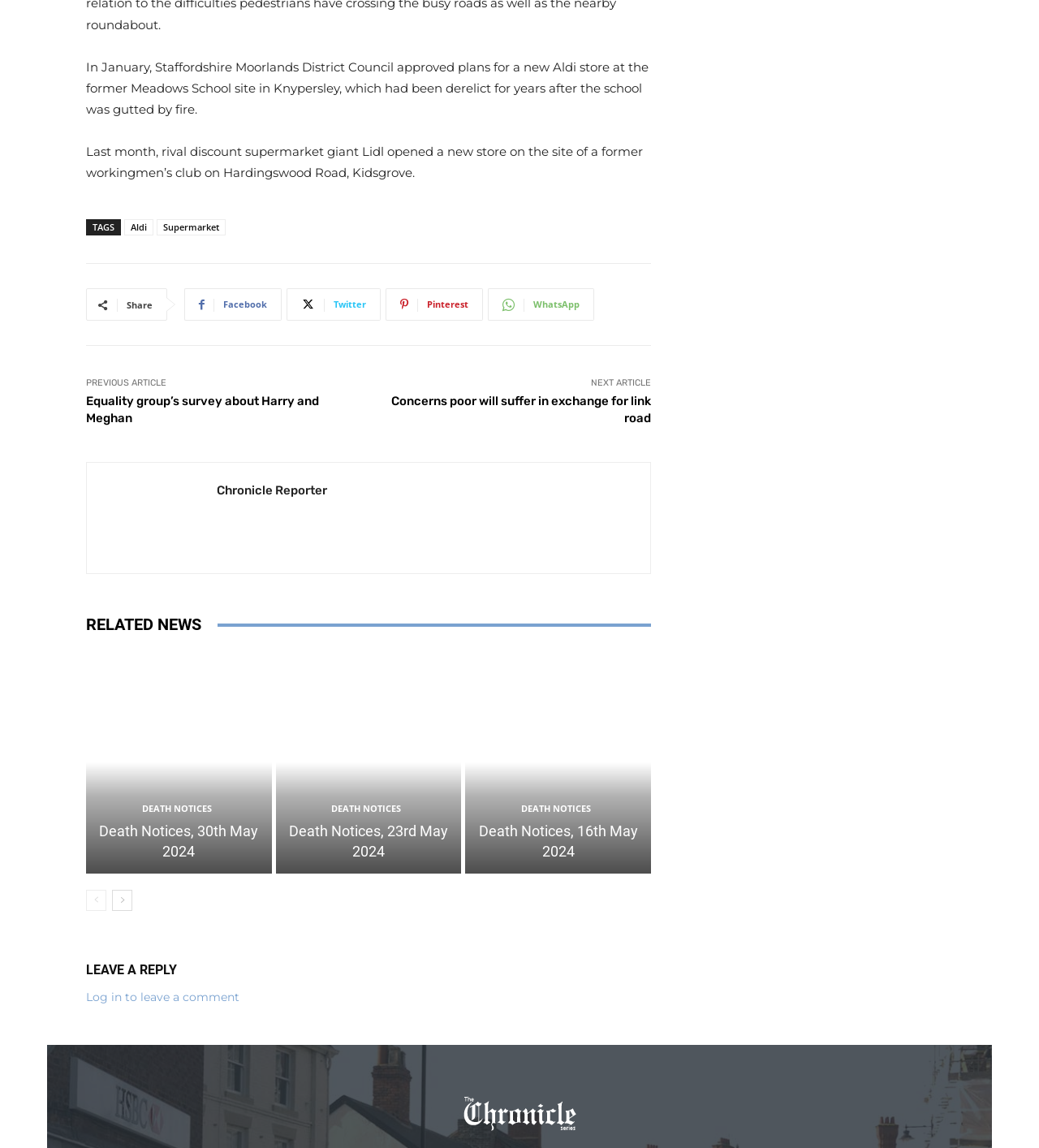Locate the bounding box for the described UI element: "Aldi". Ensure the coordinates are four float numbers between 0 and 1, formatted as [left, top, right, bottom].

[0.12, 0.191, 0.148, 0.205]